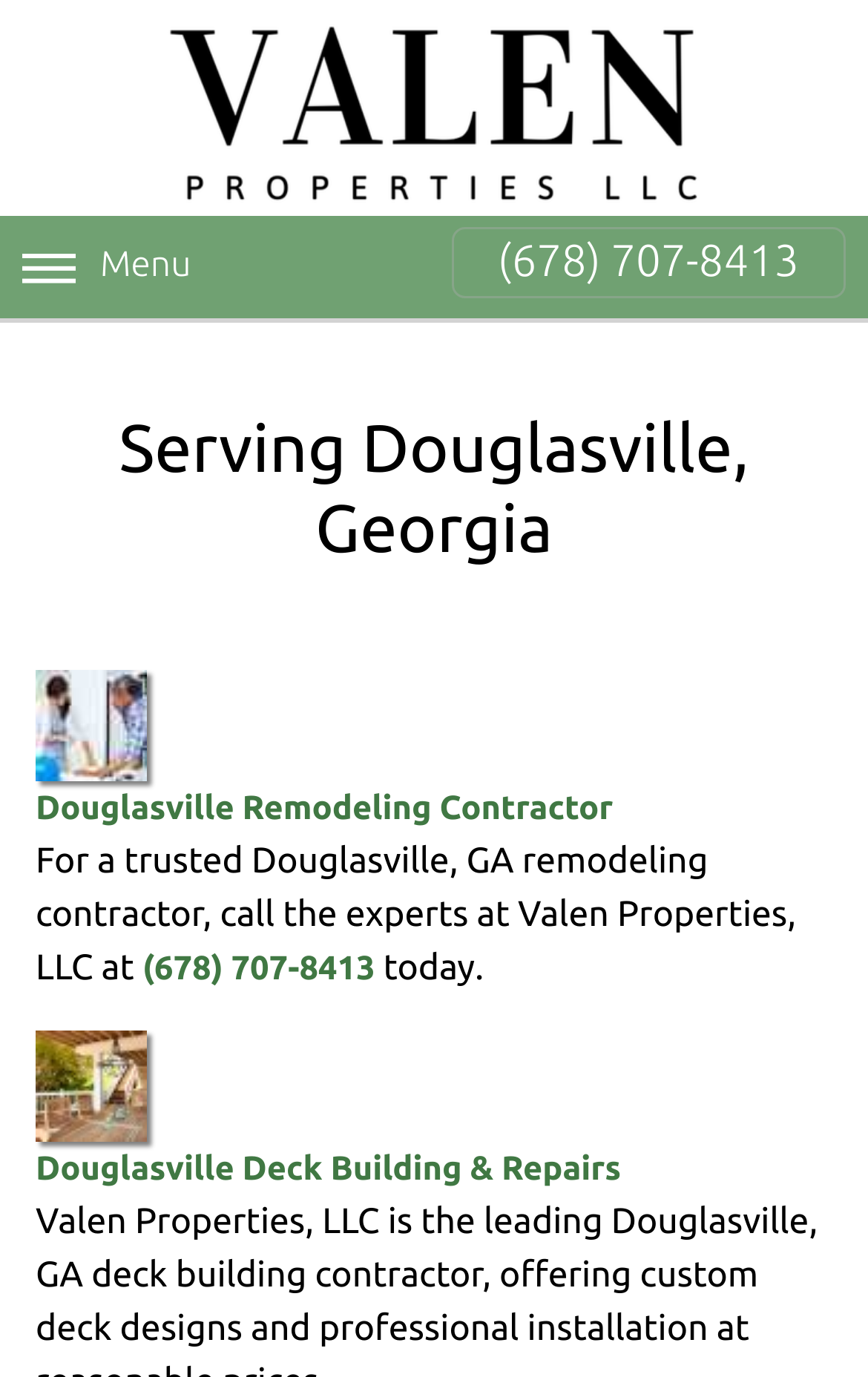Using the element description Douglasville Deck Building & Repairs, predict the bounding box coordinates for the UI element. Provide the coordinates in (top-left x, top-left y, bottom-right x, bottom-right y) format with values ranging from 0 to 1.

[0.041, 0.749, 0.959, 0.862]